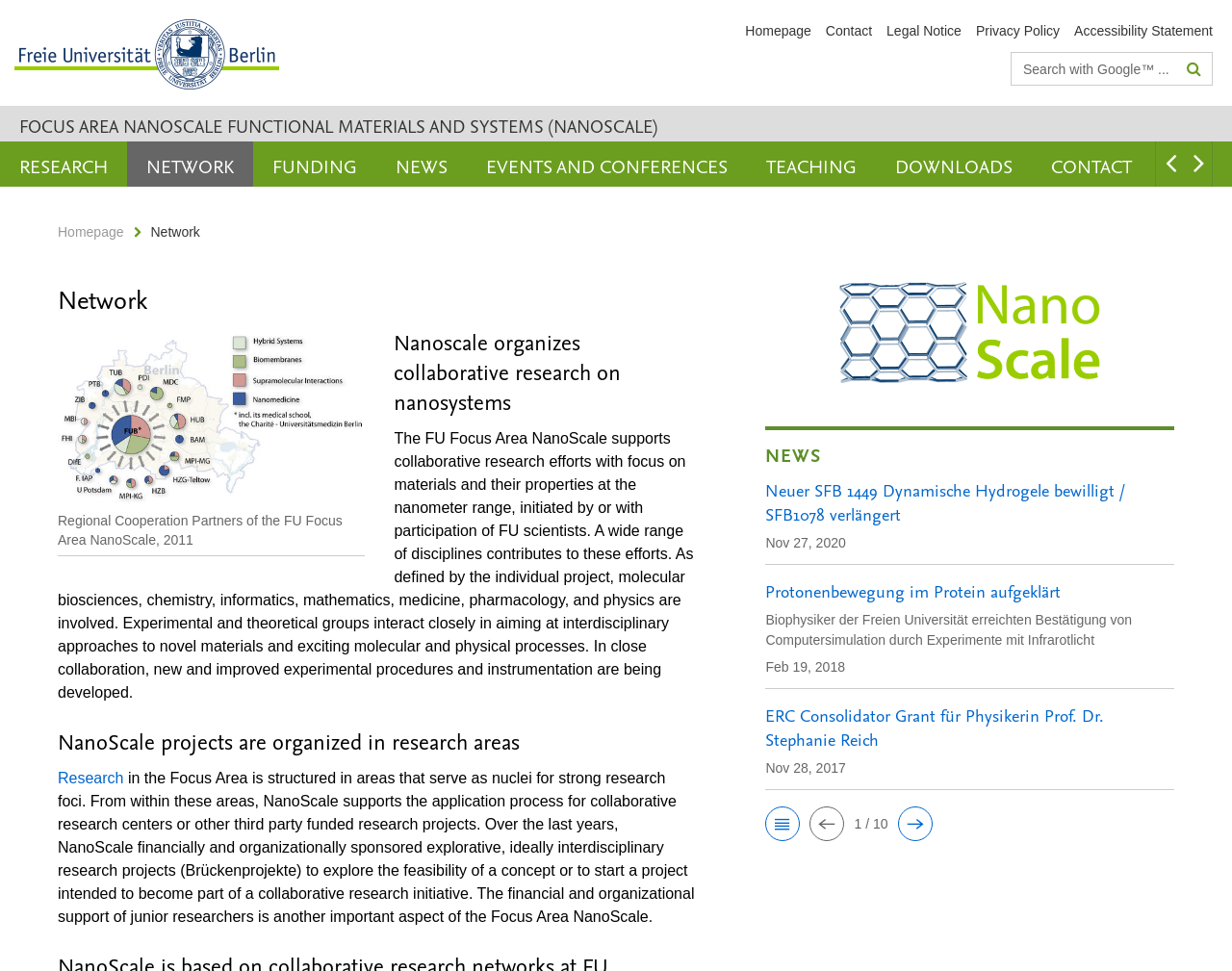Please answer the following question using a single word or phrase: 
What is the focus area of the research?

Nanoscale Functional Materials and Systems